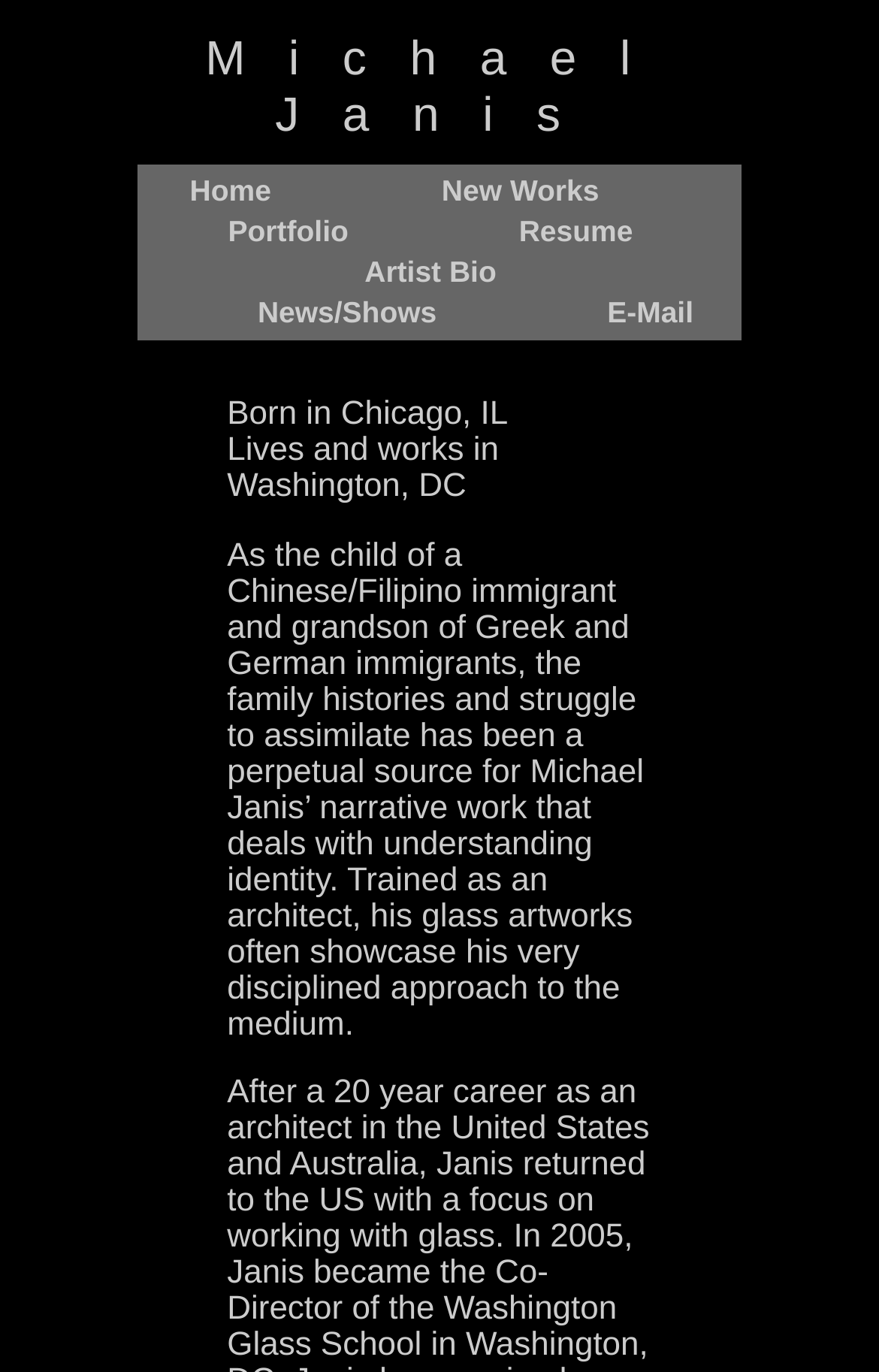Based on the provided description, "E-Mail", find the bounding box of the corresponding UI element in the screenshot.

[0.691, 0.215, 0.789, 0.24]